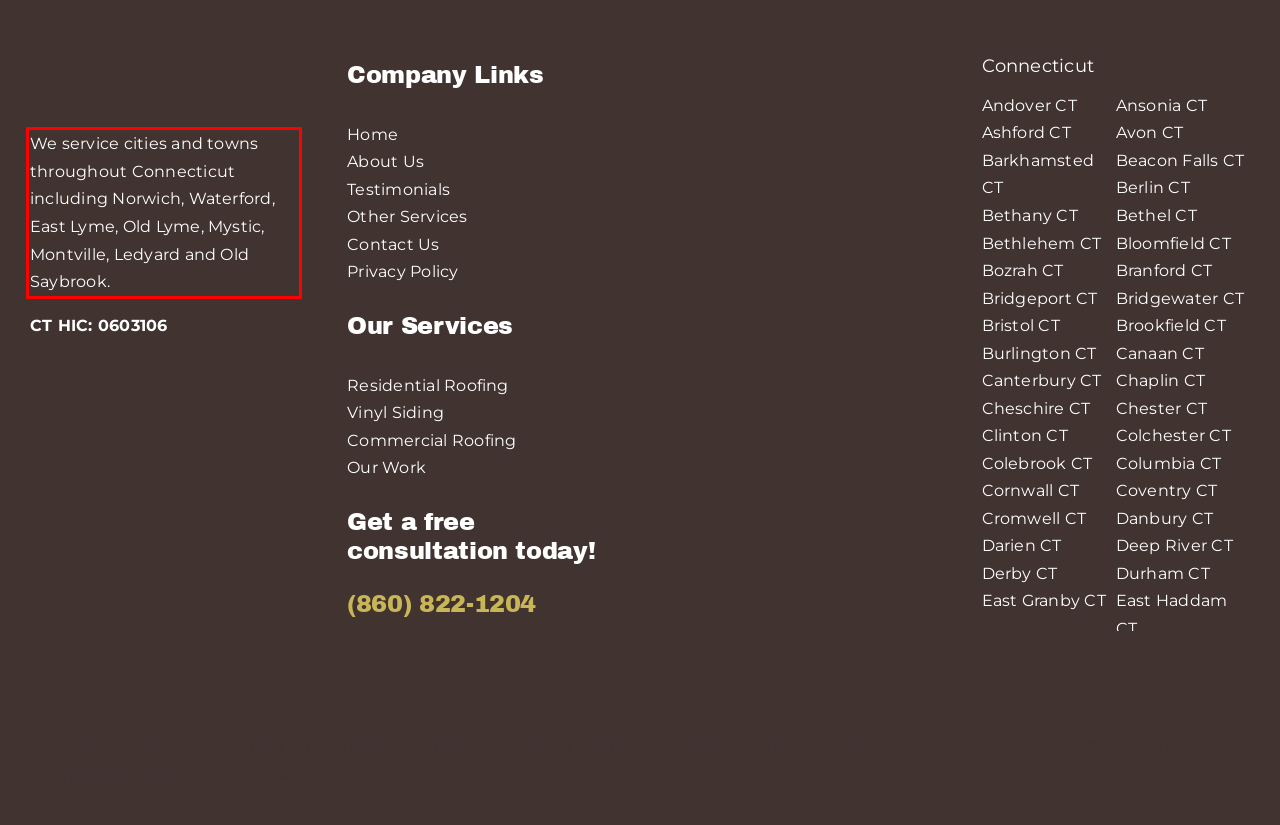Within the screenshot of the webpage, there is a red rectangle. Please recognize and generate the text content inside this red bounding box.

We service cities and towns throughout Connecticut including Norwich, Waterford, East Lyme, Old Lyme, Mystic, Montville, Ledyard and Old Saybrook.